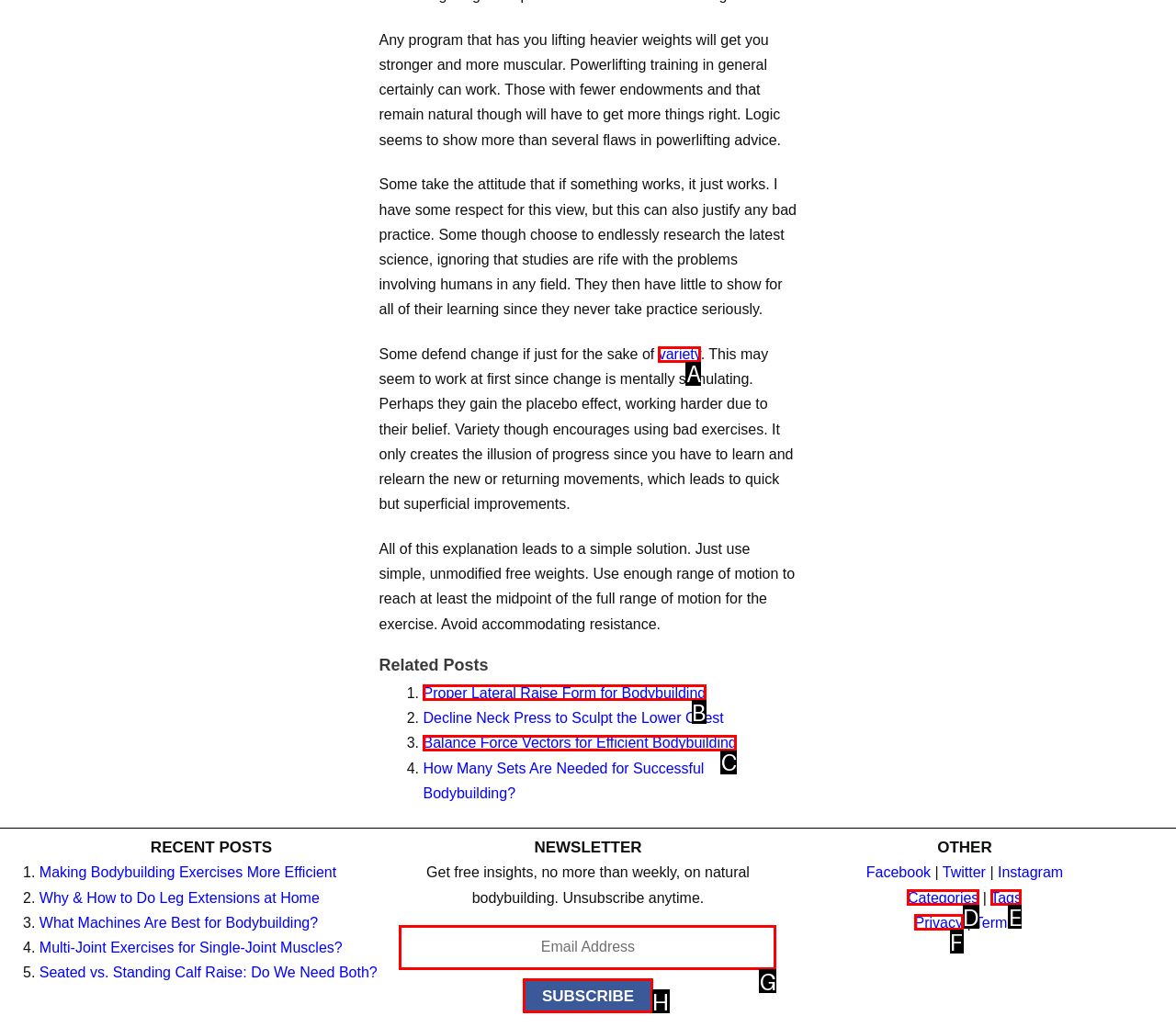Based on the given description: Tags, identify the correct option and provide the corresponding letter from the given choices directly.

E